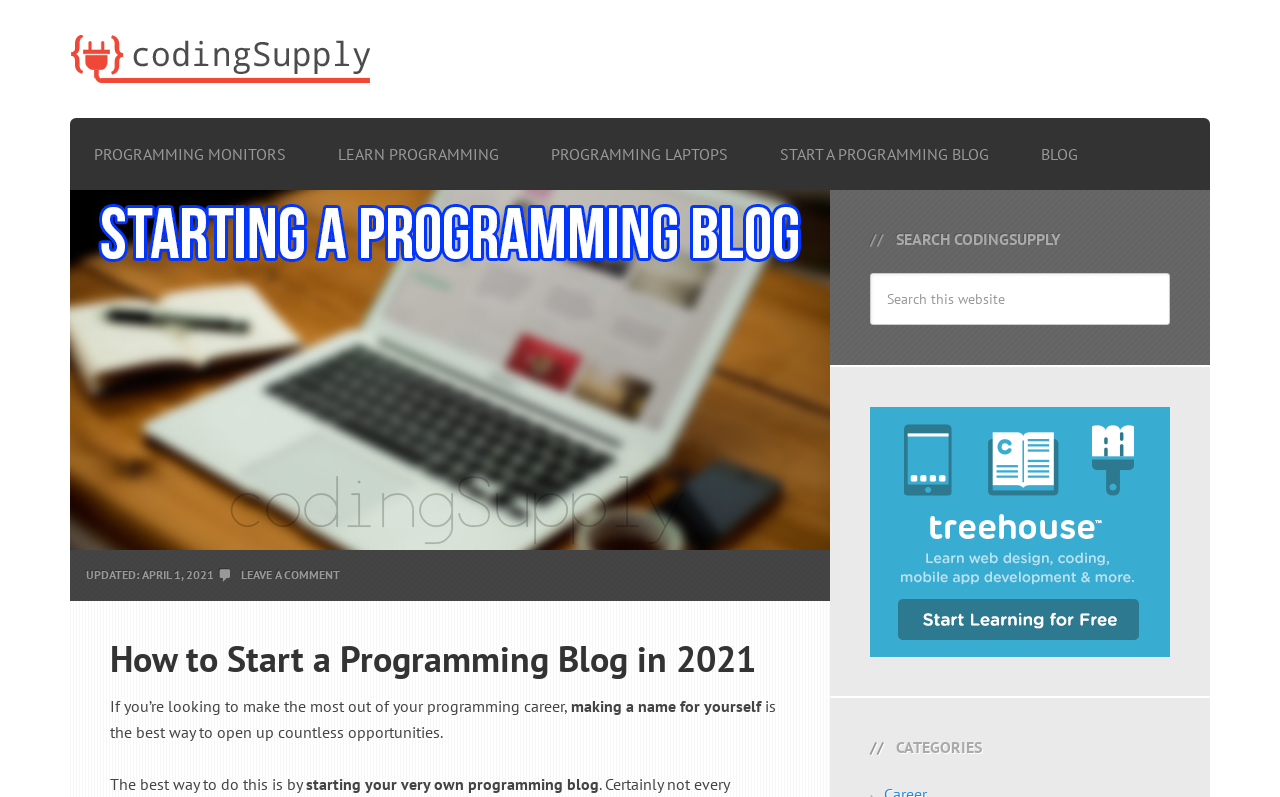Provide a one-word or brief phrase answer to the question:
What is the purpose of the search bar?

Search this website